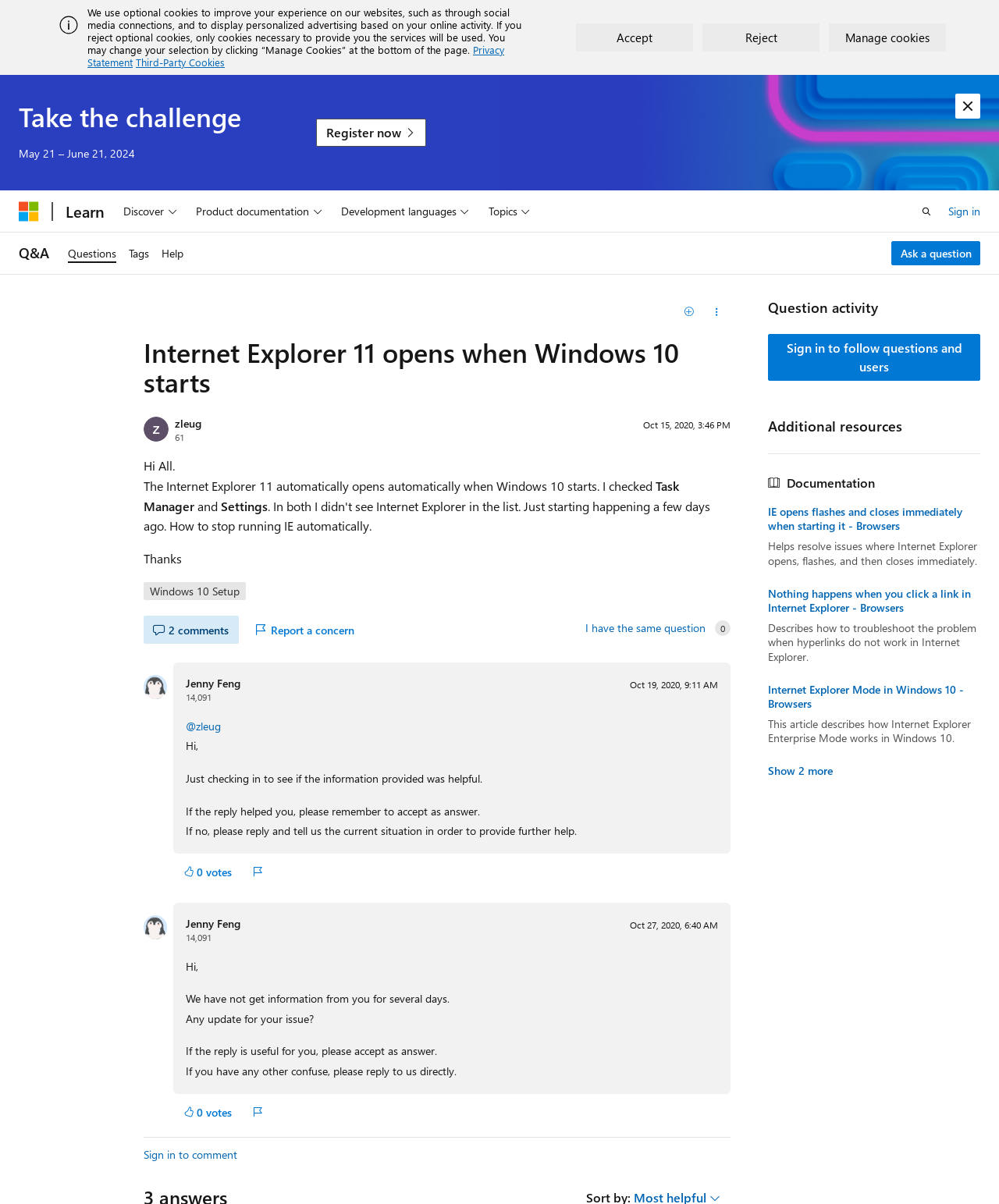Please find the bounding box coordinates for the clickable element needed to perform this instruction: "Click the 'Sign in' link".

[0.949, 0.167, 0.981, 0.184]